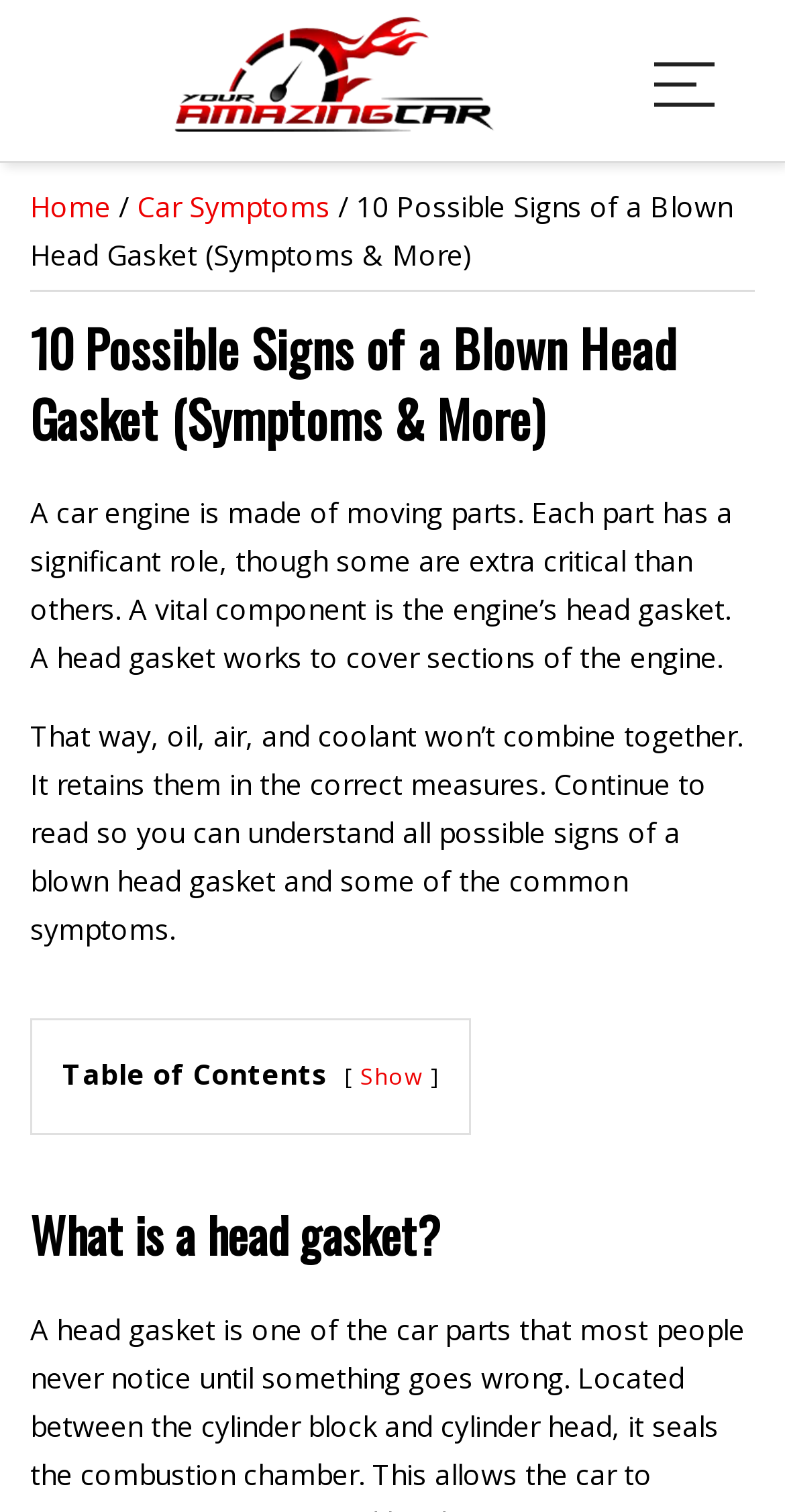Extract the primary header of the webpage and generate its text.

10 Possible Signs of a Blown Head Gasket (Symptoms & More)